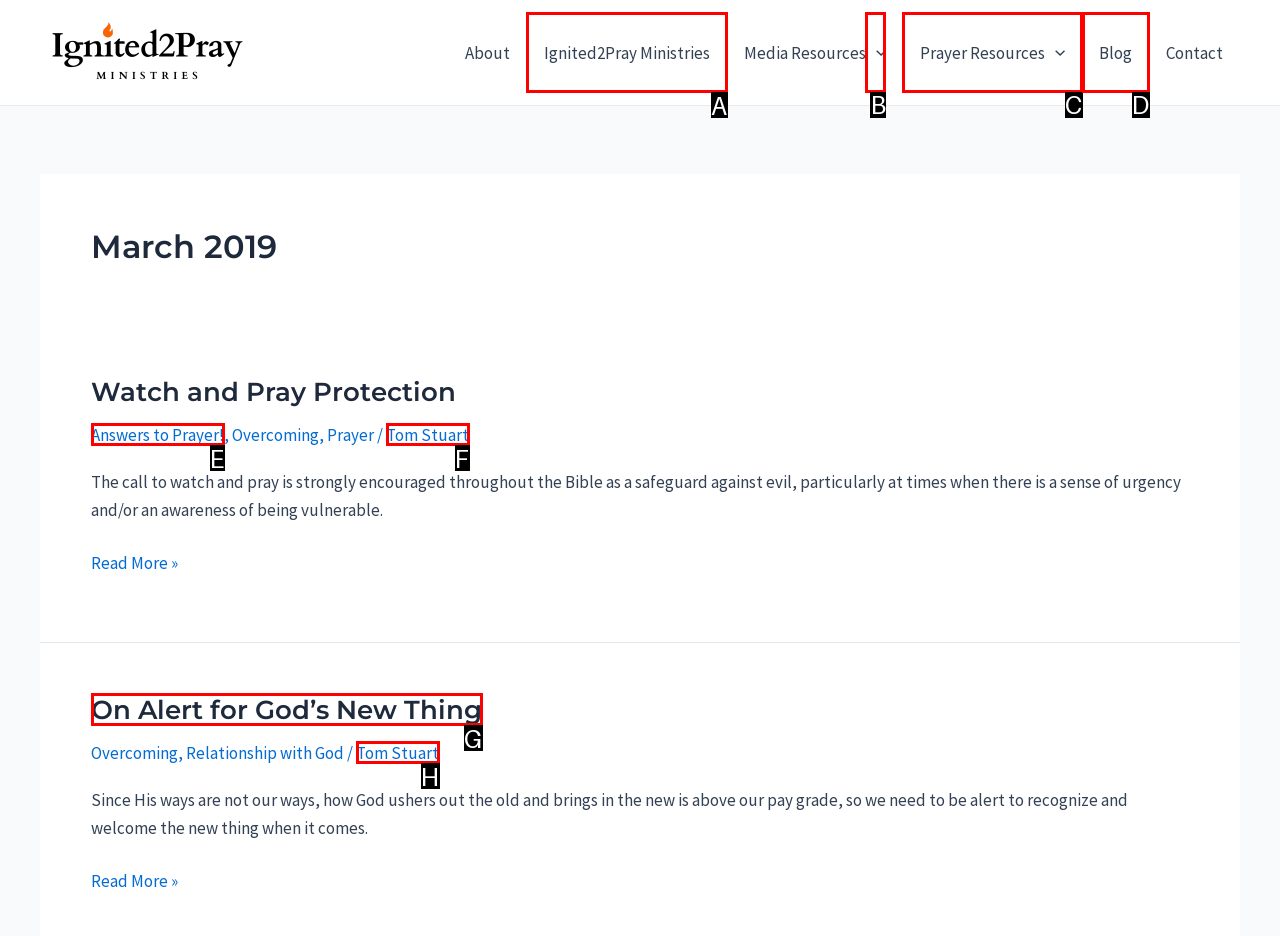Determine the HTML element to be clicked to complete the task: Visit Ignited2Pray Ministries page. Answer by giving the letter of the selected option.

A